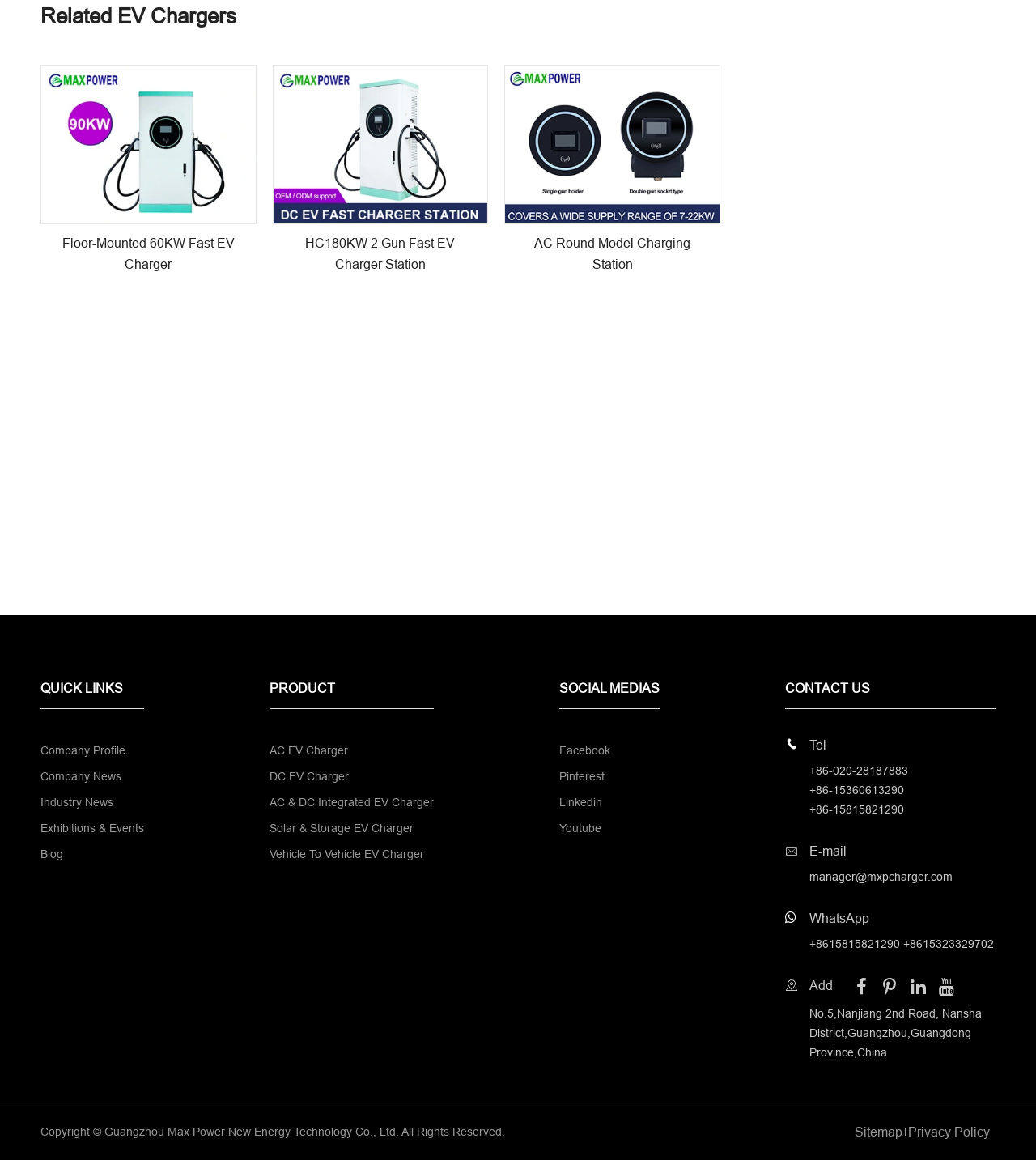Provide the bounding box coordinates of the UI element this sentence describes: "Floor-Mounted 60KW Fast EV Charger".

[0.039, 0.2, 0.247, 0.237]